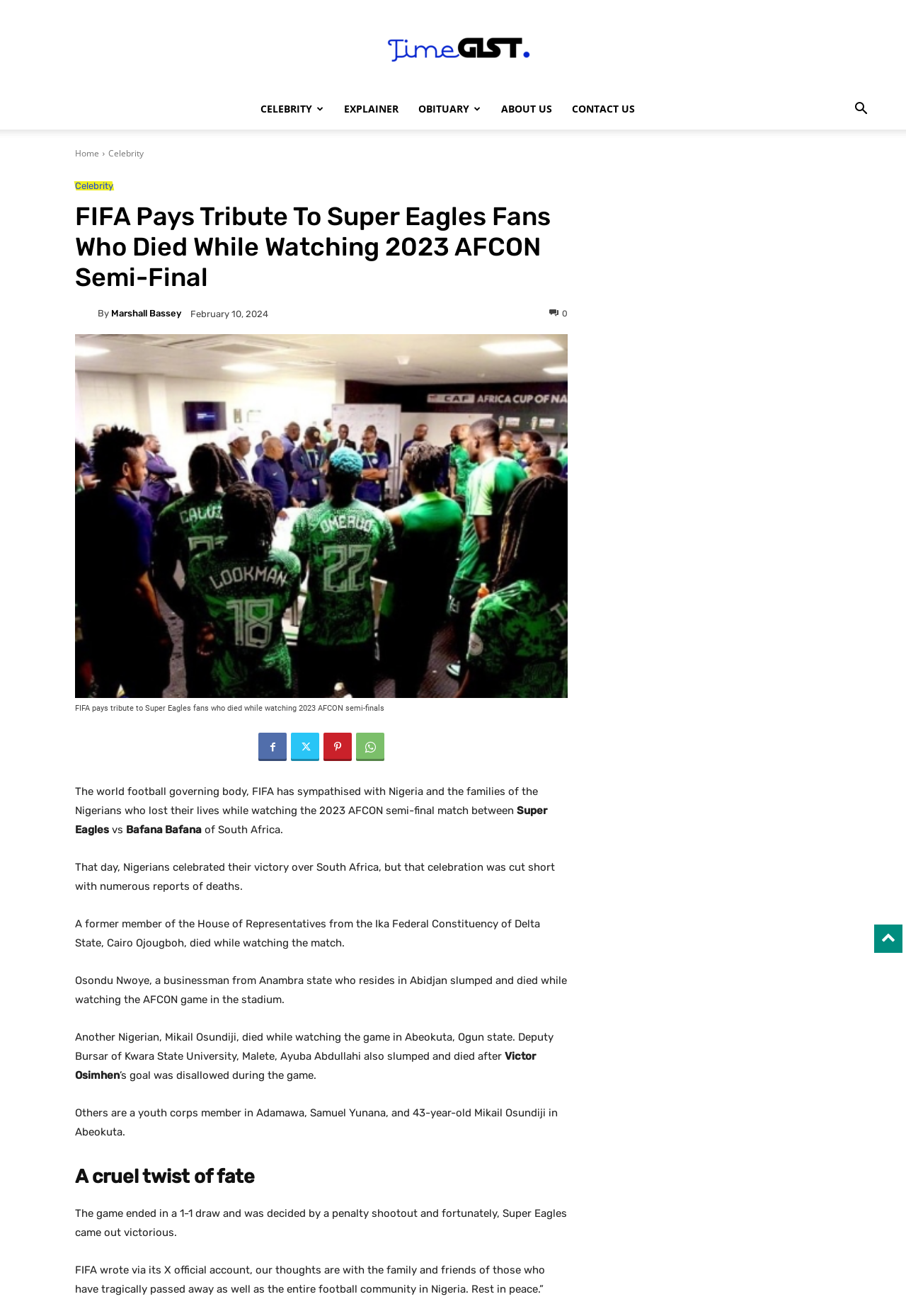Identify the bounding box of the HTML element described as: "Marshall Bassey".

[0.123, 0.235, 0.2, 0.242]